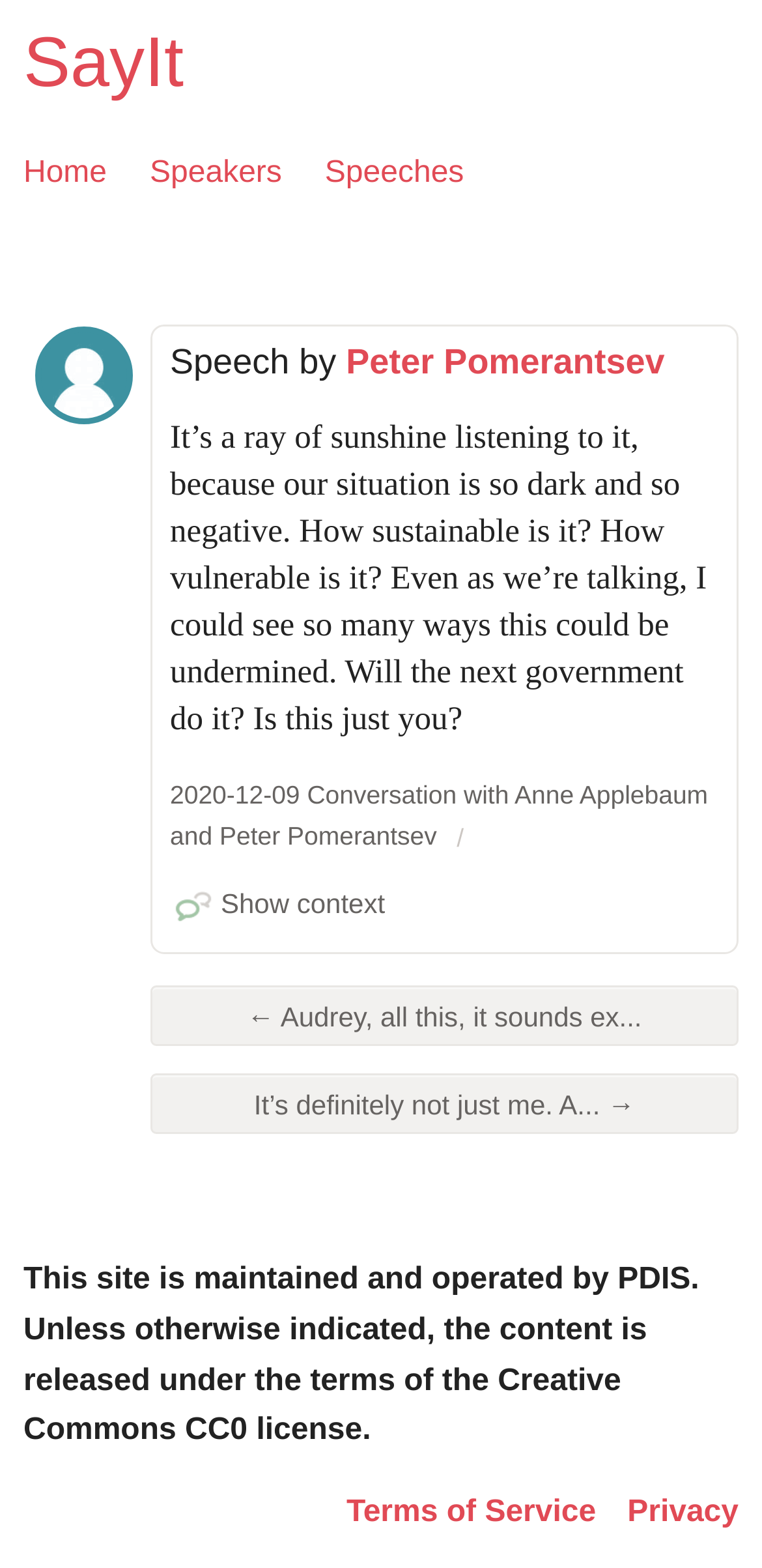Provide your answer in a single word or phrase: 
What is the name of the speaker?

Peter Pomerantsev